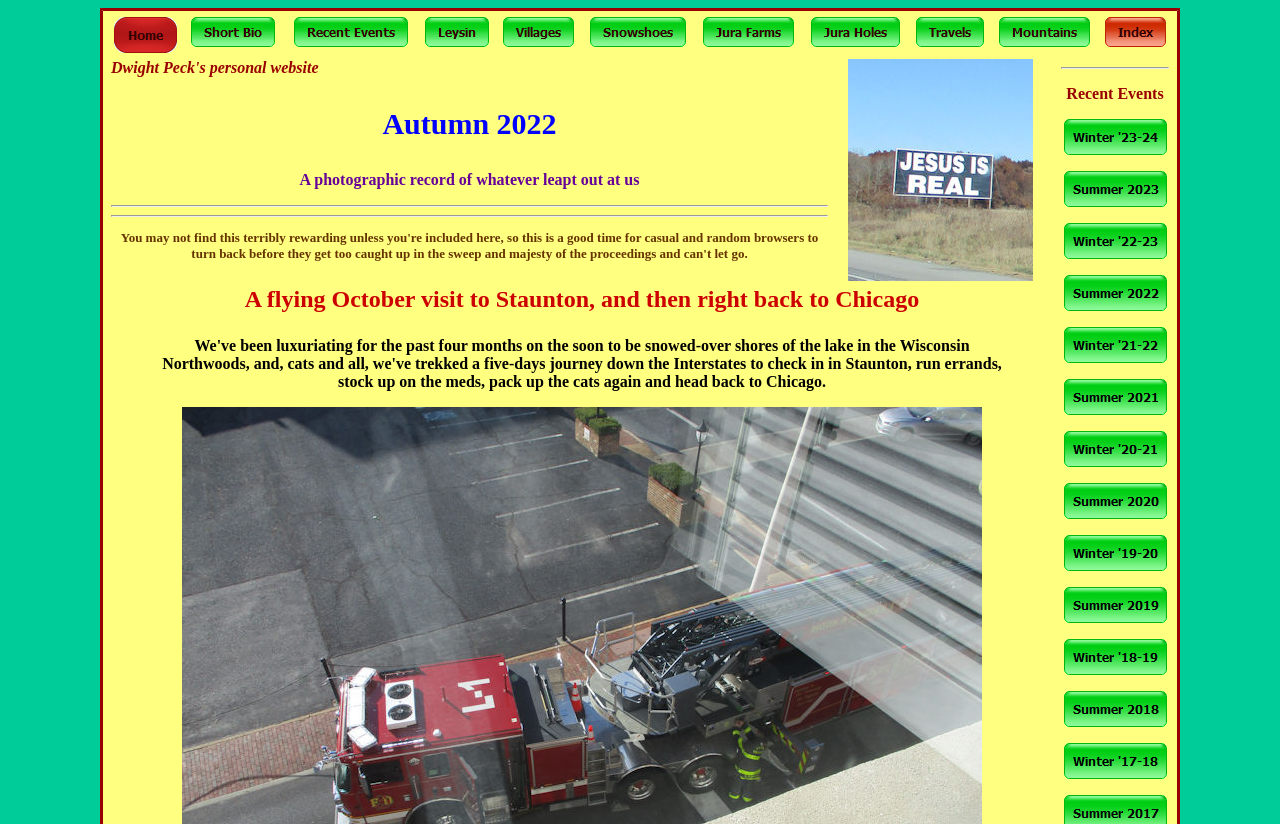How many images are there in the webpage?
Please provide a full and detailed response to the question.

I counted the number of image elements in the webpage and found that there are 35 images.